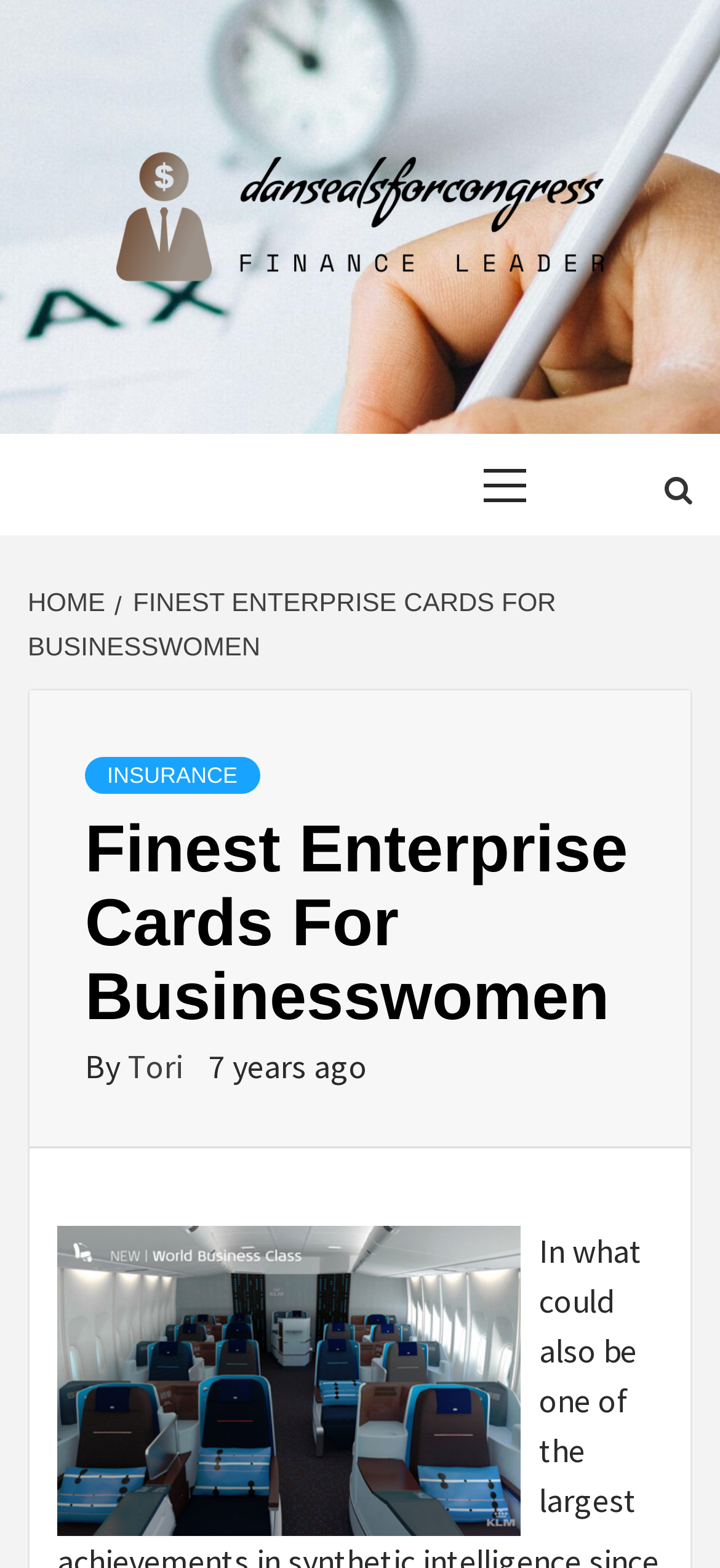Use the details in the image to answer the question thoroughly: 
What is the primary menu item?

I found the primary menu item by looking at the text 'Primary Menu' which is located in the navigation section.